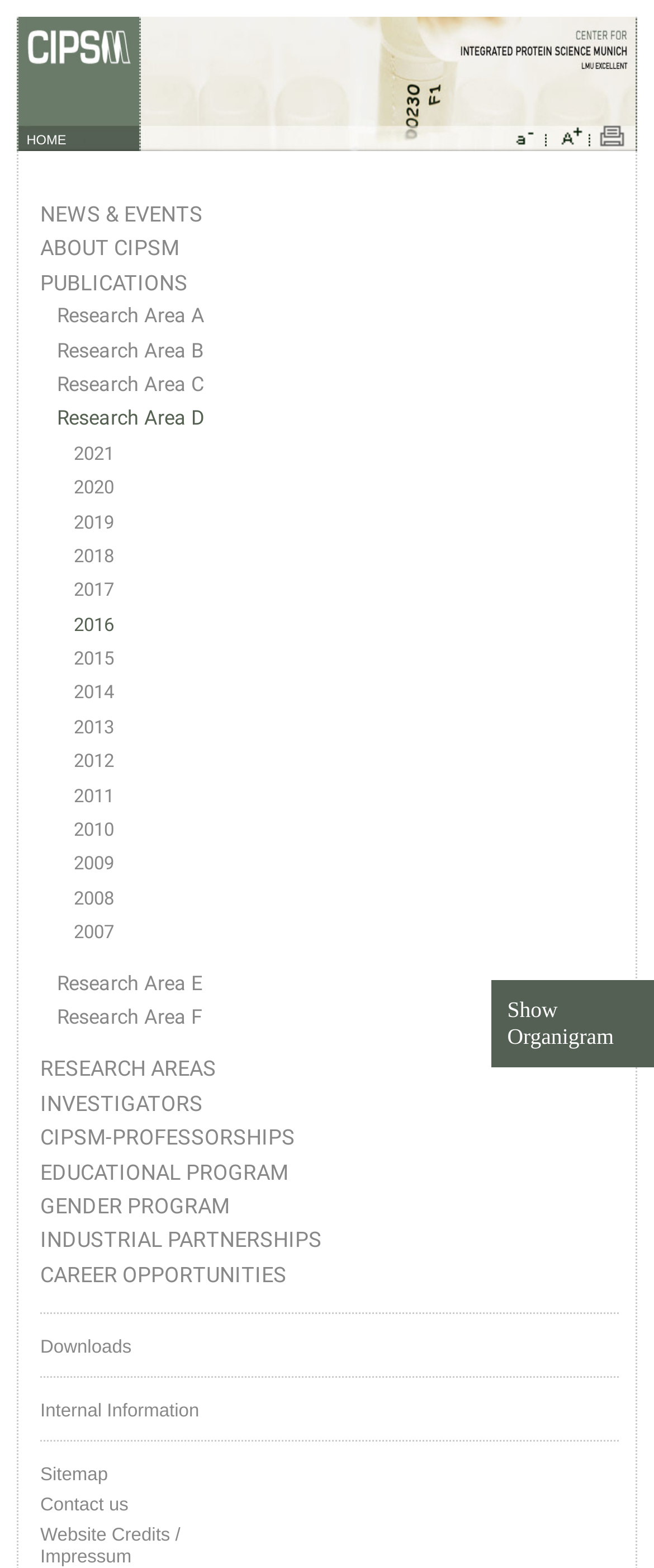Determine the bounding box coordinates for the clickable element required to fulfill the instruction: "Change the font size to Big Font Size". Provide the coordinates as four float numbers between 0 and 1, i.e., [left, top, right, bottom].

[0.836, 0.087, 0.9, 0.098]